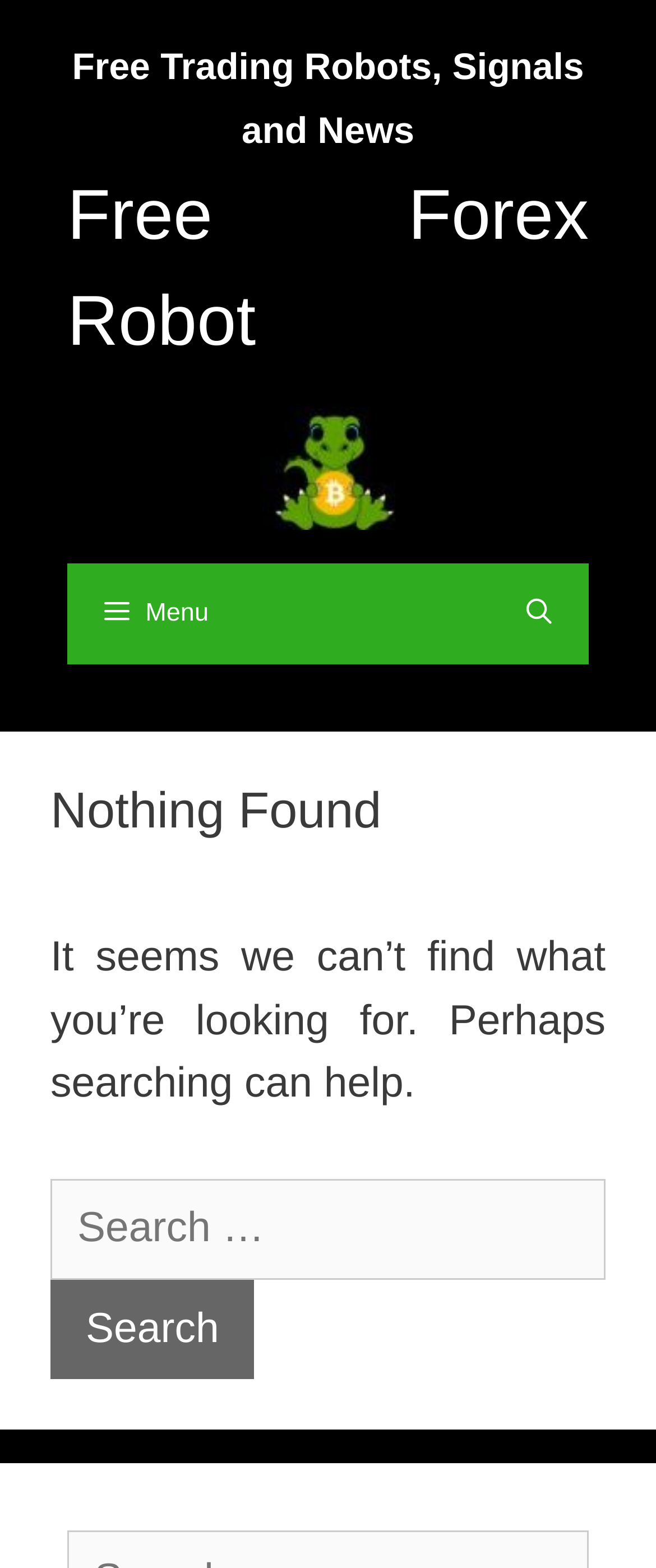What is the purpose of the button with the icon?
Deliver a detailed and extensive answer to the question.

The button with the icon '' is described as 'Menu' and is located in the navigation section, which implies that its purpose is to open or expand a menu.